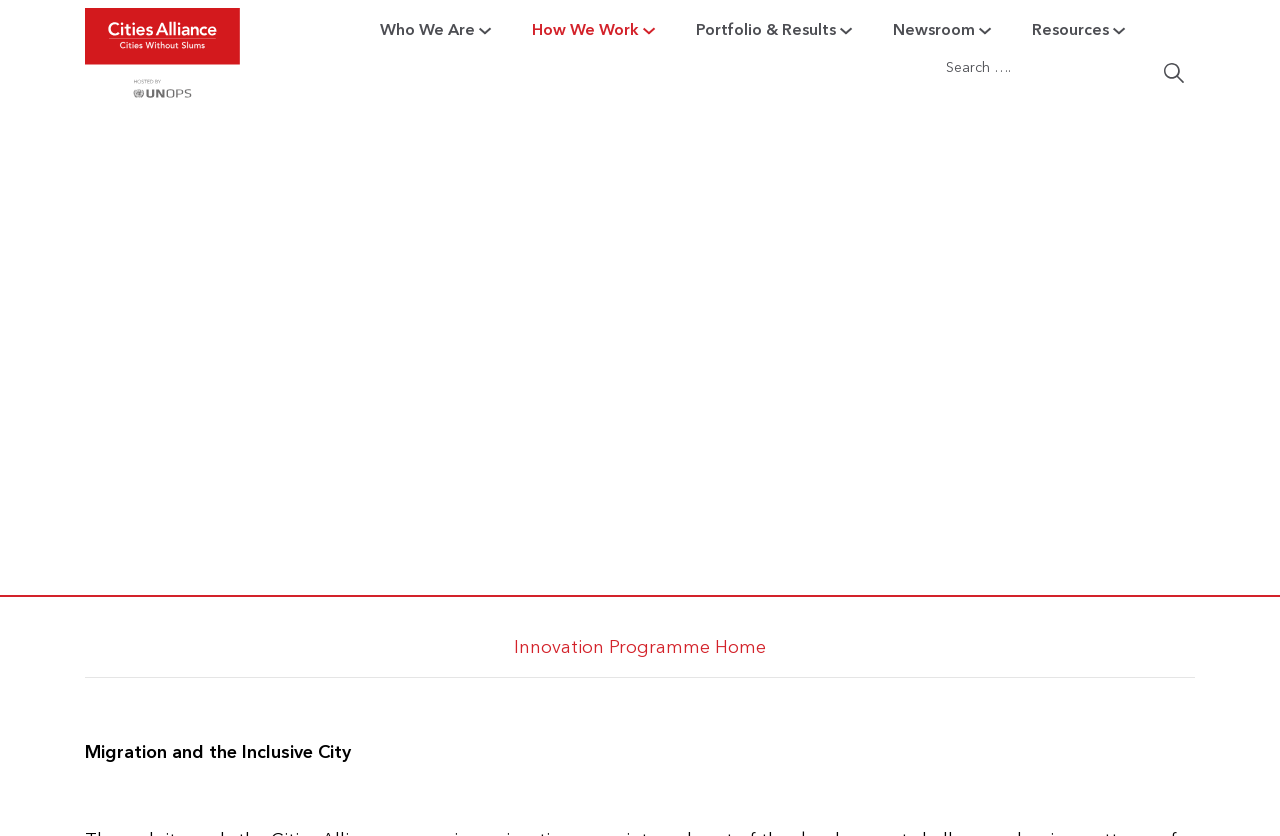What is the name of the programme on this webpage?
Answer the question with as much detail as possible.

I determined the answer by looking at the breadcrumb navigation section, which shows the hierarchy of pages. The current page is 'Innovation Programme Home', and the parent page is 'How We Work', indicating that the programme being referred to is the Innovation Programme.